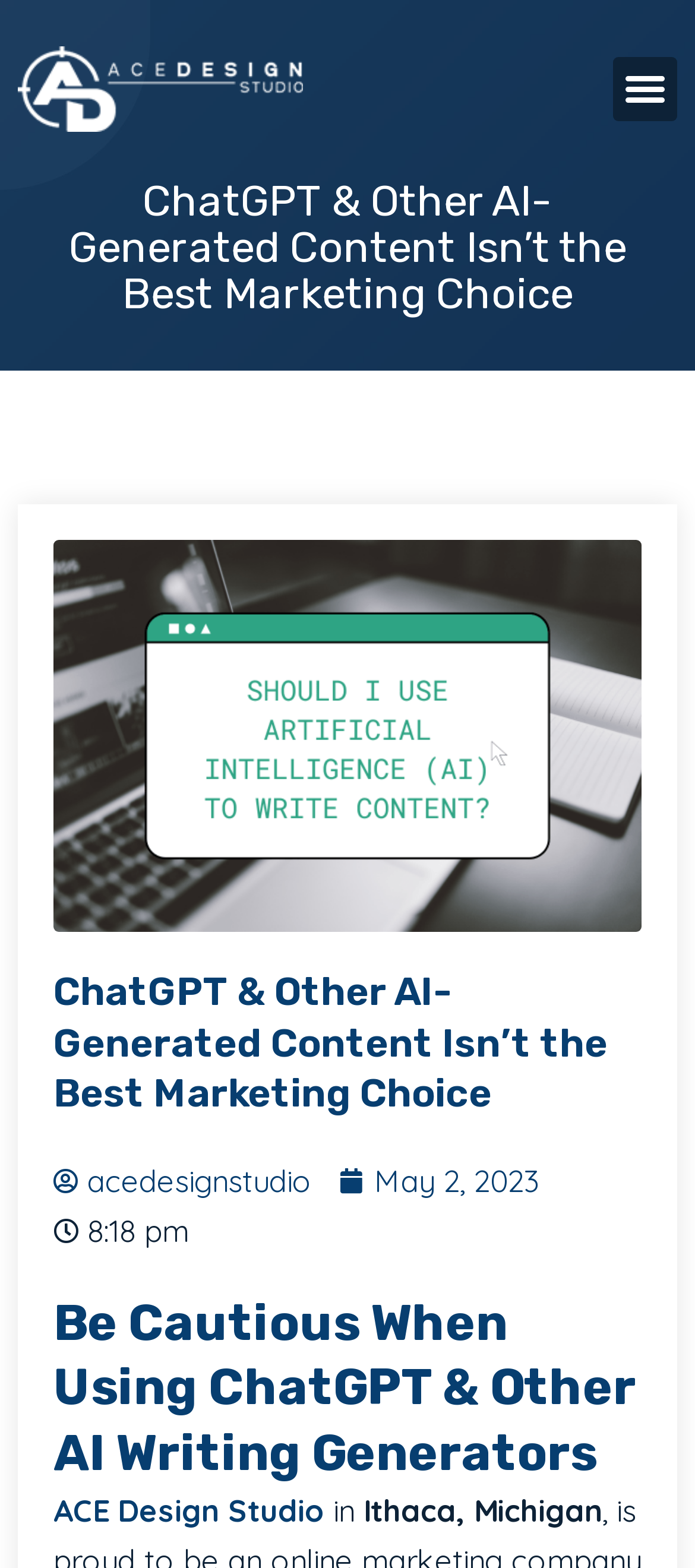What is the date of the article?
Can you provide a detailed and comprehensive answer to the question?

I found the answer by looking at the link element with the text 'May 2, 2023' at coordinates [0.49, 0.737, 0.777, 0.769]. This text is likely to be the date of the article.